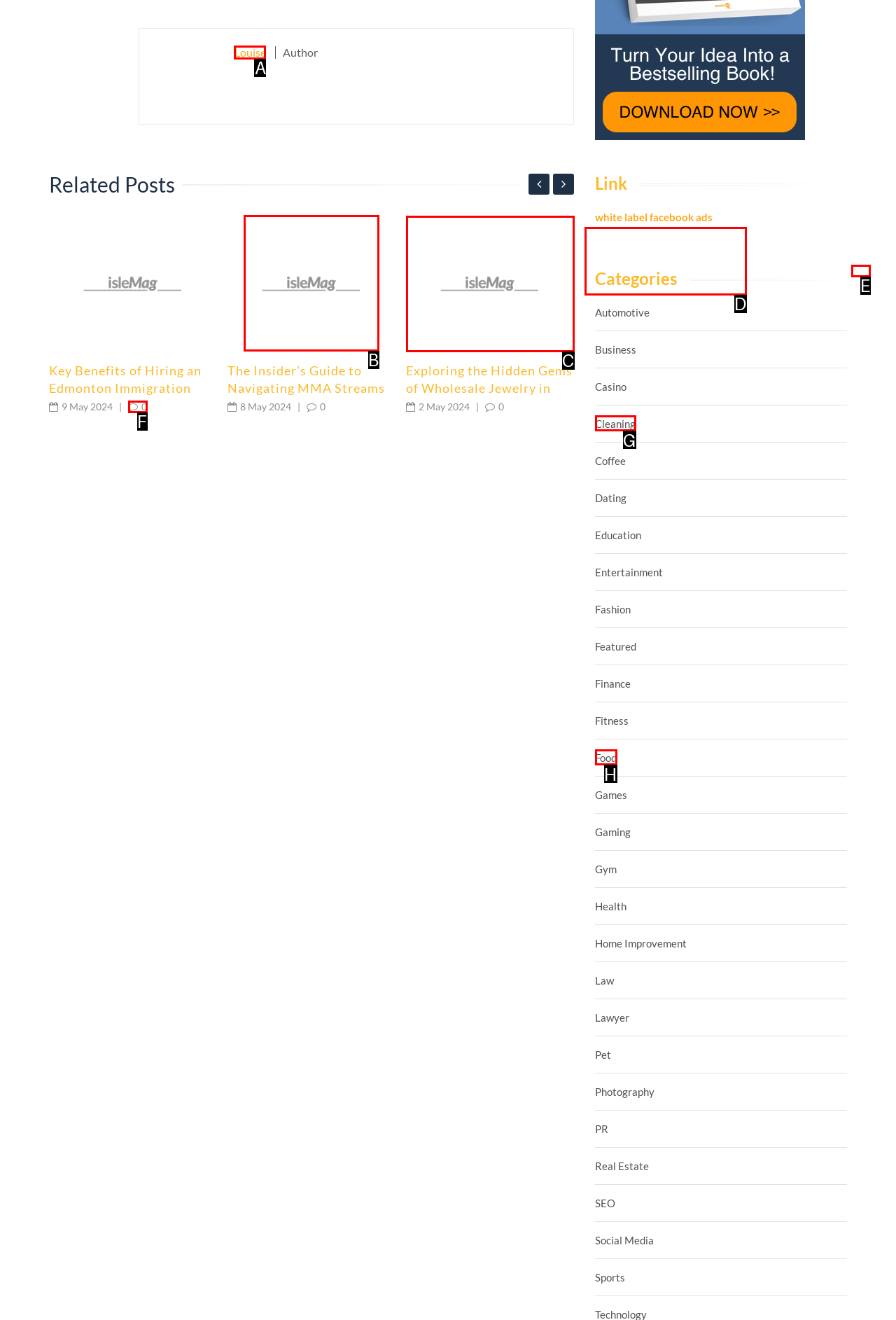For the task: View the image of 'The Insider’s Guide to Navigating MMA Streams on Reddit', tell me the letter of the option you should click. Answer with the letter alone.

B